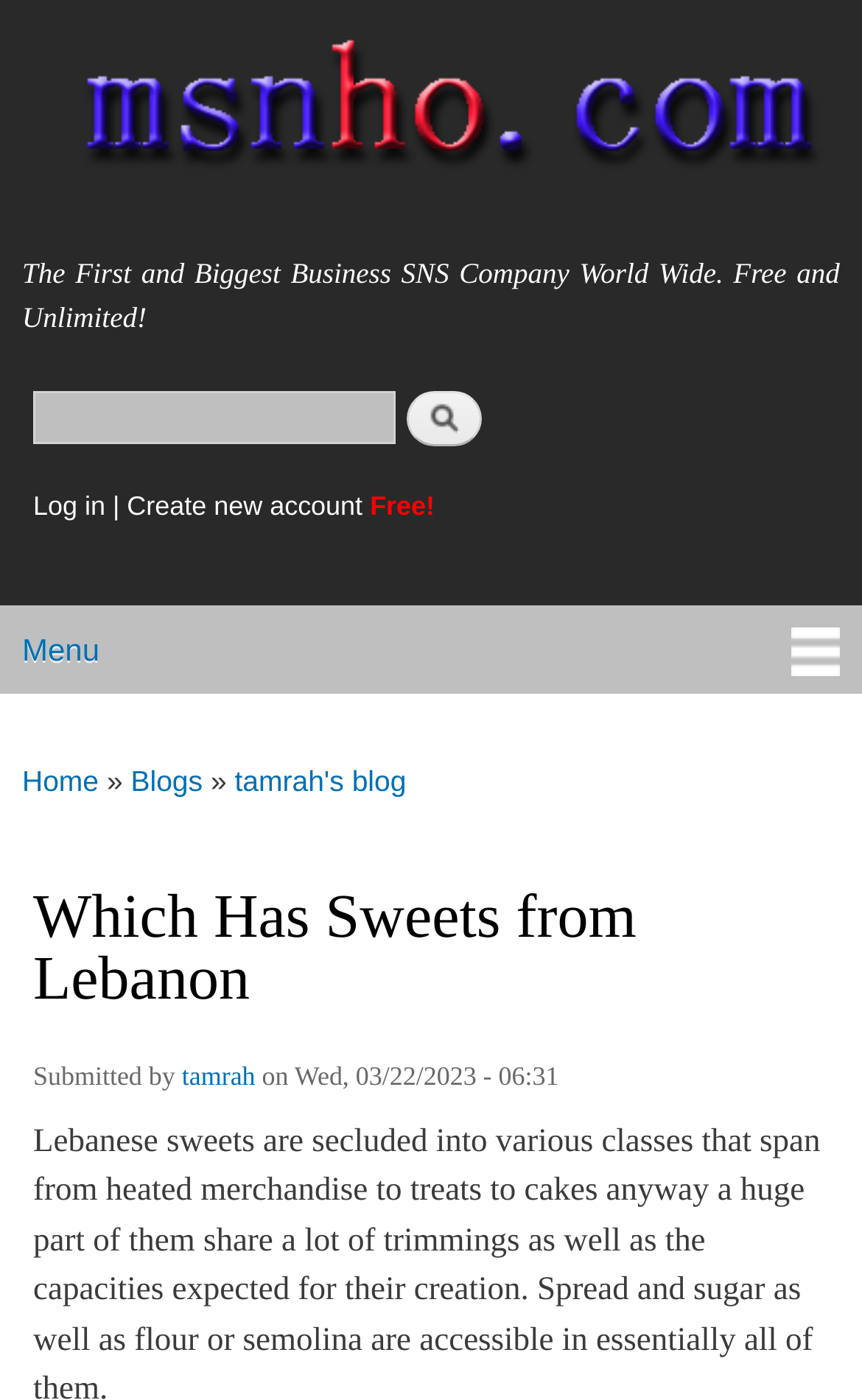What is the alternative text for the home image?
Using the details shown in the screenshot, provide a comprehensive answer to the question.

I found the answer by looking at the home link section, where I see an image with alternative text 'Home'. This suggests that the alternative text for the home image is 'Home'.